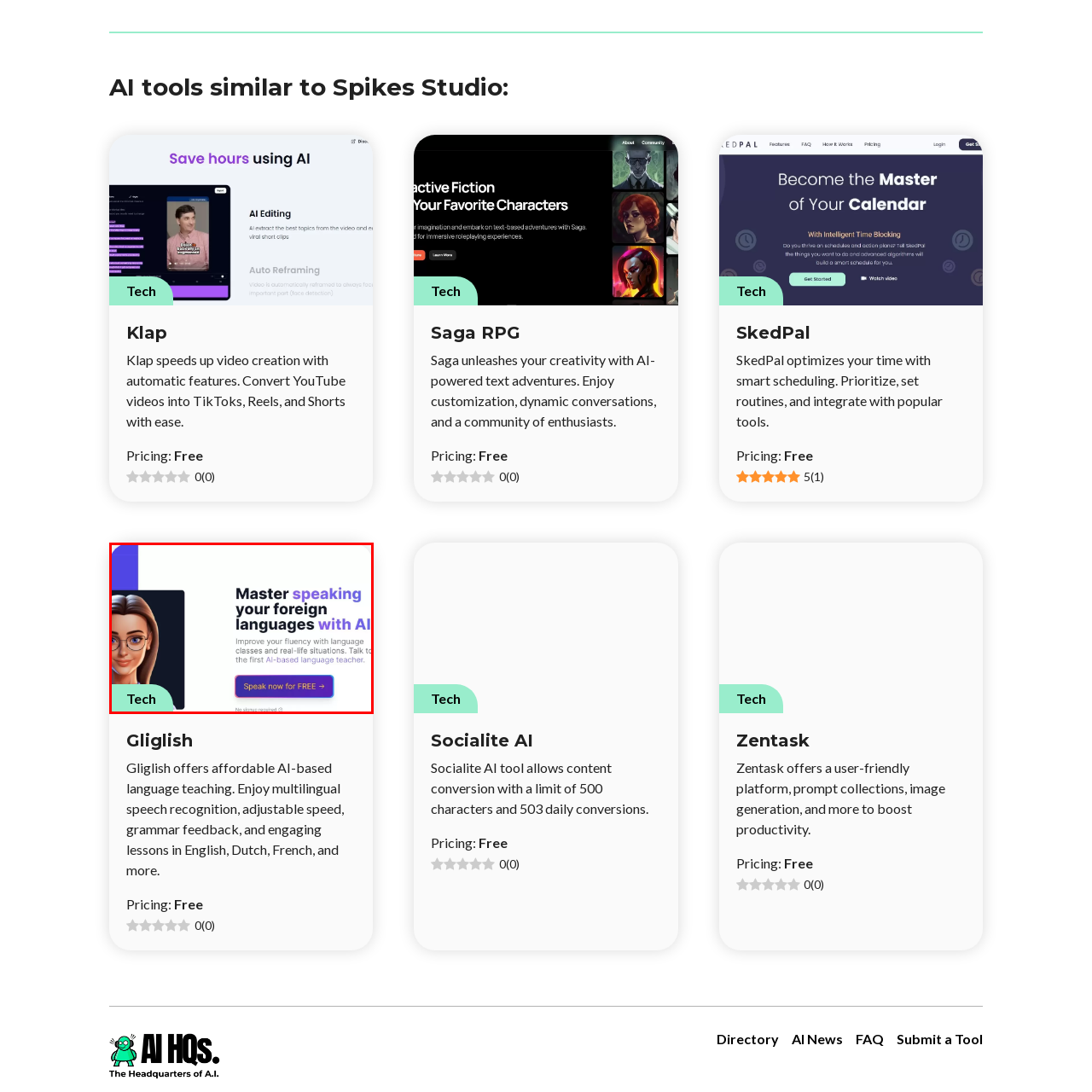Write a thorough description of the contents of the image marked by the red outline.

The image showcases a friendly, animated character with glasses, aimed at promoting an AI-based language learning platform called Gliglish. The caption reads, "Master speaking your foreign languages with AI," emphasizing the interactive and innovative approach to language acquisition. Below this motivational phrase, detailed information highlights how the platform can enhance fluency through language classes and real-life practice, encouraging users to engage with the technology. A call-to-action button invites potential learners to "Speak now for FREE," indicating a no-signup-required offer, making the service accessible and inviting for users looking to improve their language skills. The "Tech" label in the corner reinforces the modern, digital aspect of the learning tool.